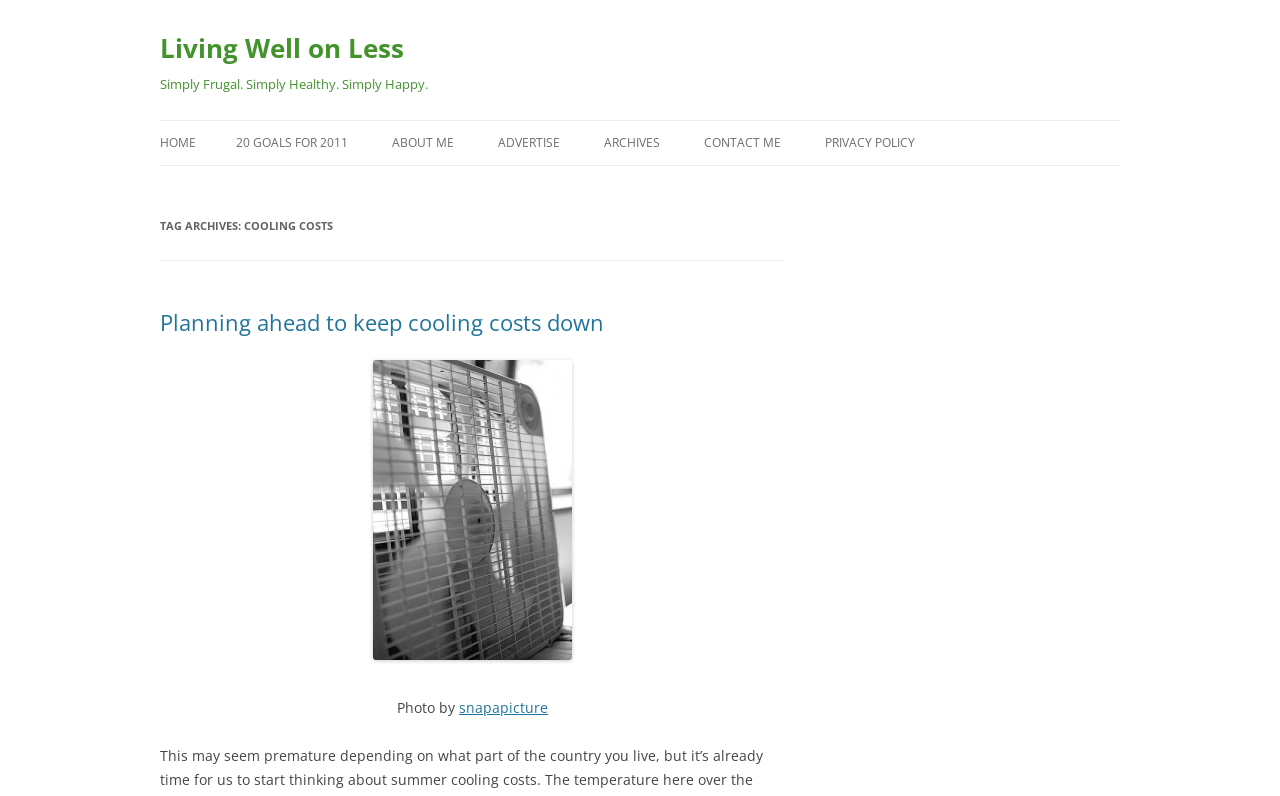Could you provide the bounding box coordinates for the portion of the screen to click to complete this instruction: "read about the author"?

[0.306, 0.152, 0.355, 0.208]